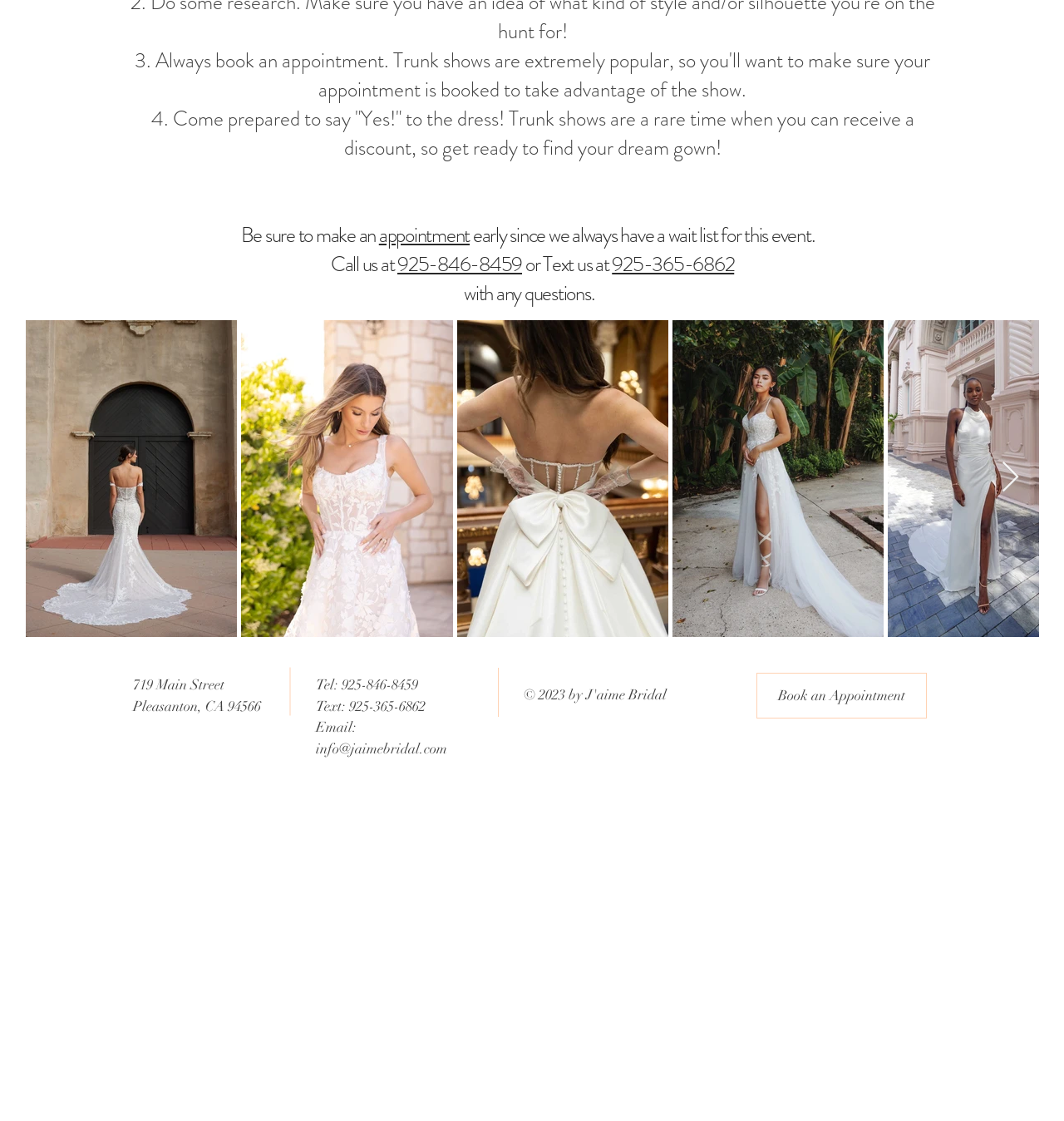Reply to the question with a brief word or phrase: What is the event mentioned in the webpage?

Trunk show